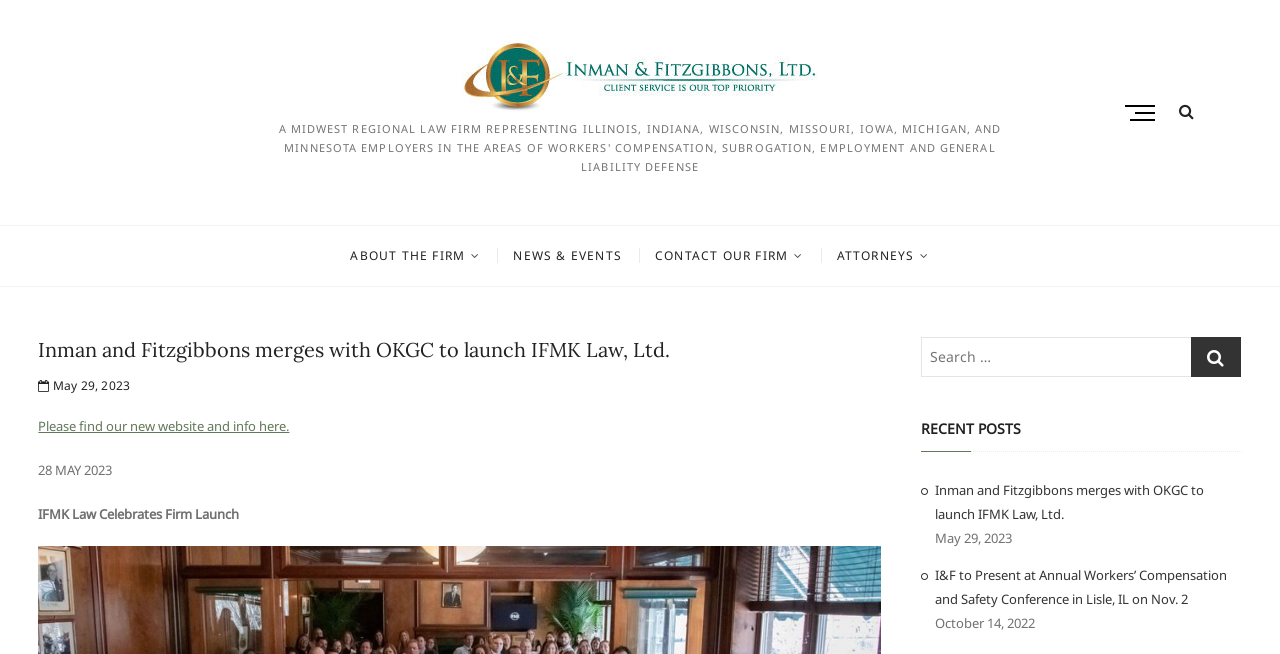Can you identify the bounding box coordinates of the clickable region needed to carry out this instruction: 'Learn more about IFMK Law Celebrates Firm Launch'? The coordinates should be four float numbers within the range of 0 to 1, stated as [left, top, right, bottom].

[0.03, 0.773, 0.187, 0.8]